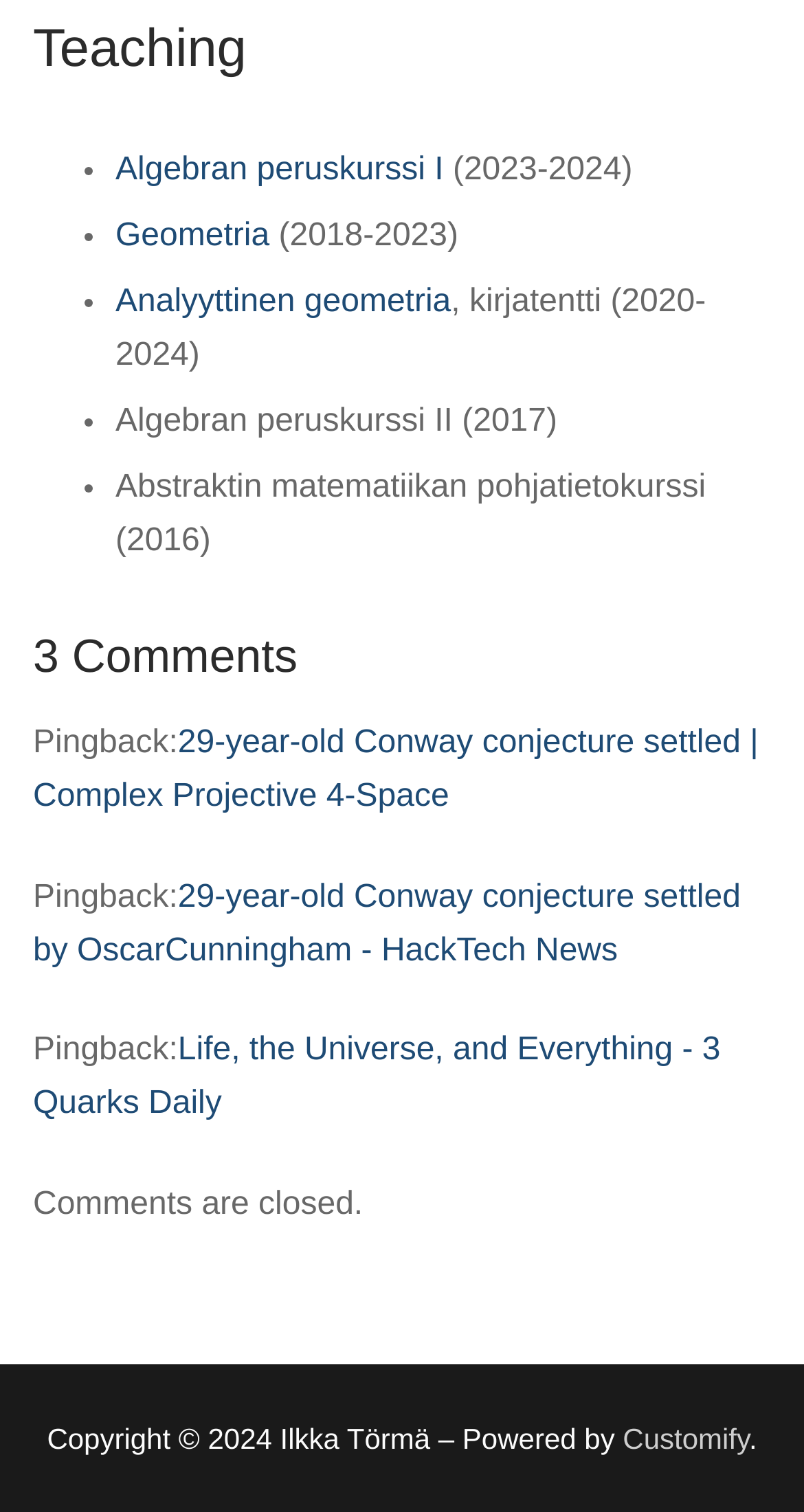What is the copyright year?
Using the image as a reference, give a one-word or short phrase answer.

2024